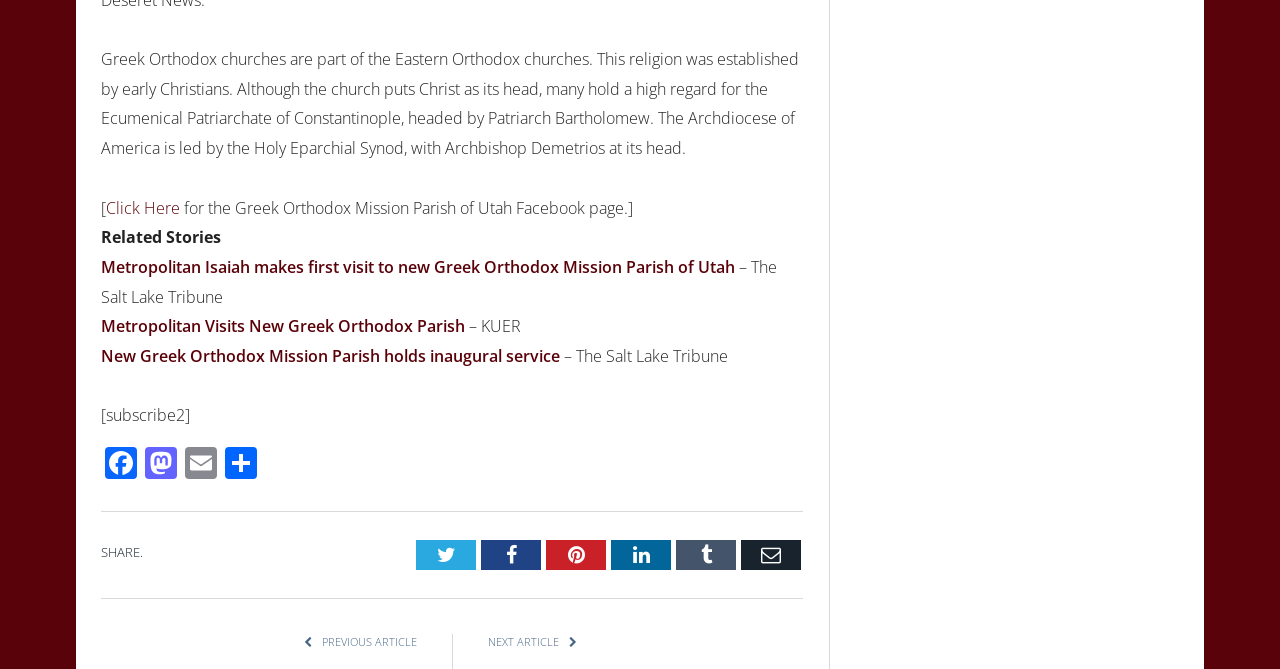Please analyze the image and give a detailed answer to the question:
What is the name of the archdiocese mentioned on this webpage?

The webpage mentions the Archdiocese of America, which is led by the Holy Eparchial Synod, with Archbishop Demetrios at its head, indicating its importance in the Greek Orthodox religion.